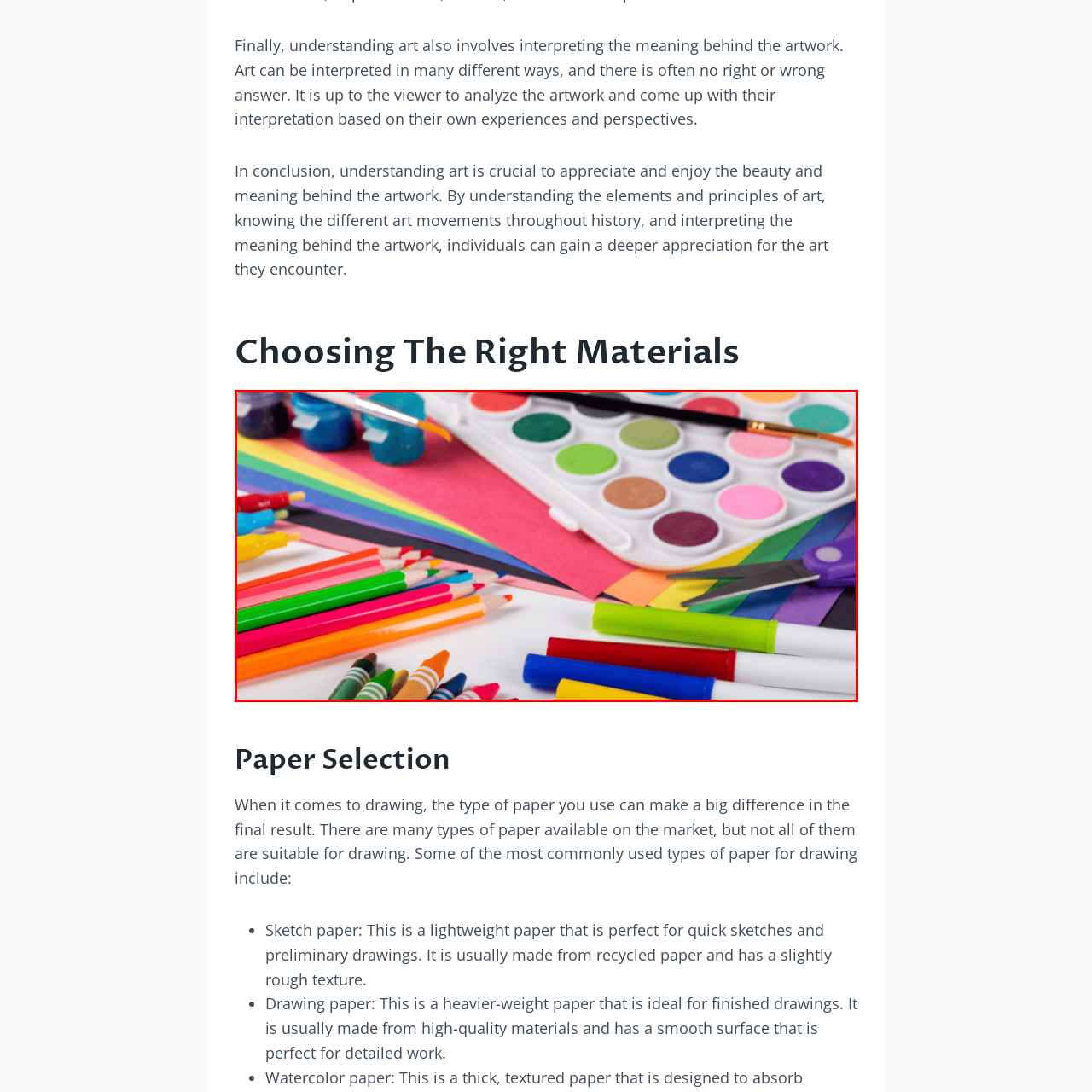Create a detailed narrative describing the image bounded by the red box.

The image showcases an artistic assortment of colorful drawing materials spread out on a table, illustrating the vibrant tools essential for creative expression. Prominent among the supplies are an array of colored pencils, crayons, and markers, each reflecting a spectrum of hues. A palette filled with paints features various shades, ready for blending to create unique artworks. Nearby, stacks of colorful paper in different tones and textures complement the tools, inviting exploration and artistic experimentation. This visual ensemble highlights the significance of selecting the right materials for drawing, as they can greatly influence the final artistic outcome.